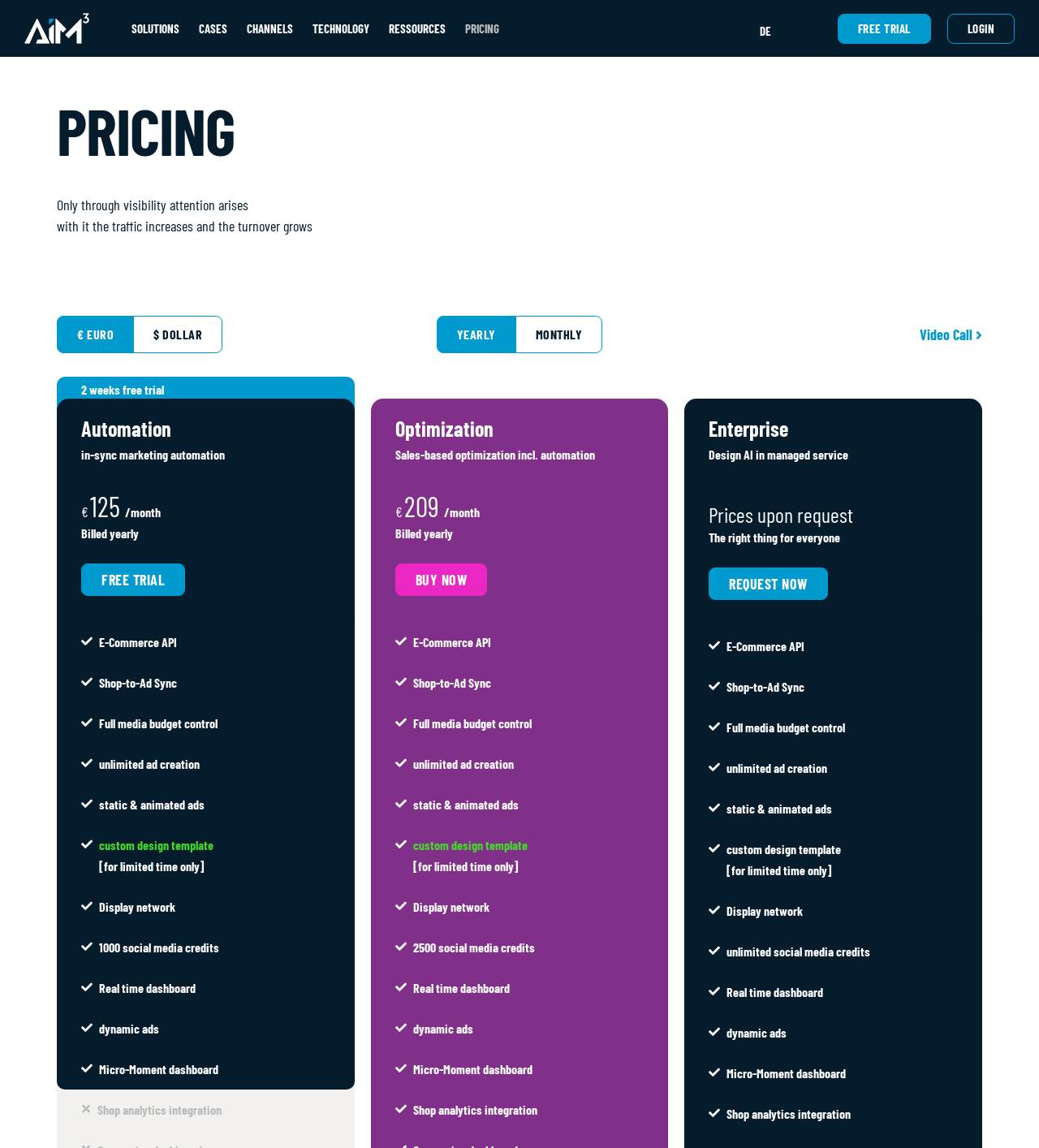Locate the bounding box coordinates of the element that should be clicked to fulfill the instruction: "Buy the 'ENTERPRISE' plan".

[0.682, 0.494, 0.797, 0.523]